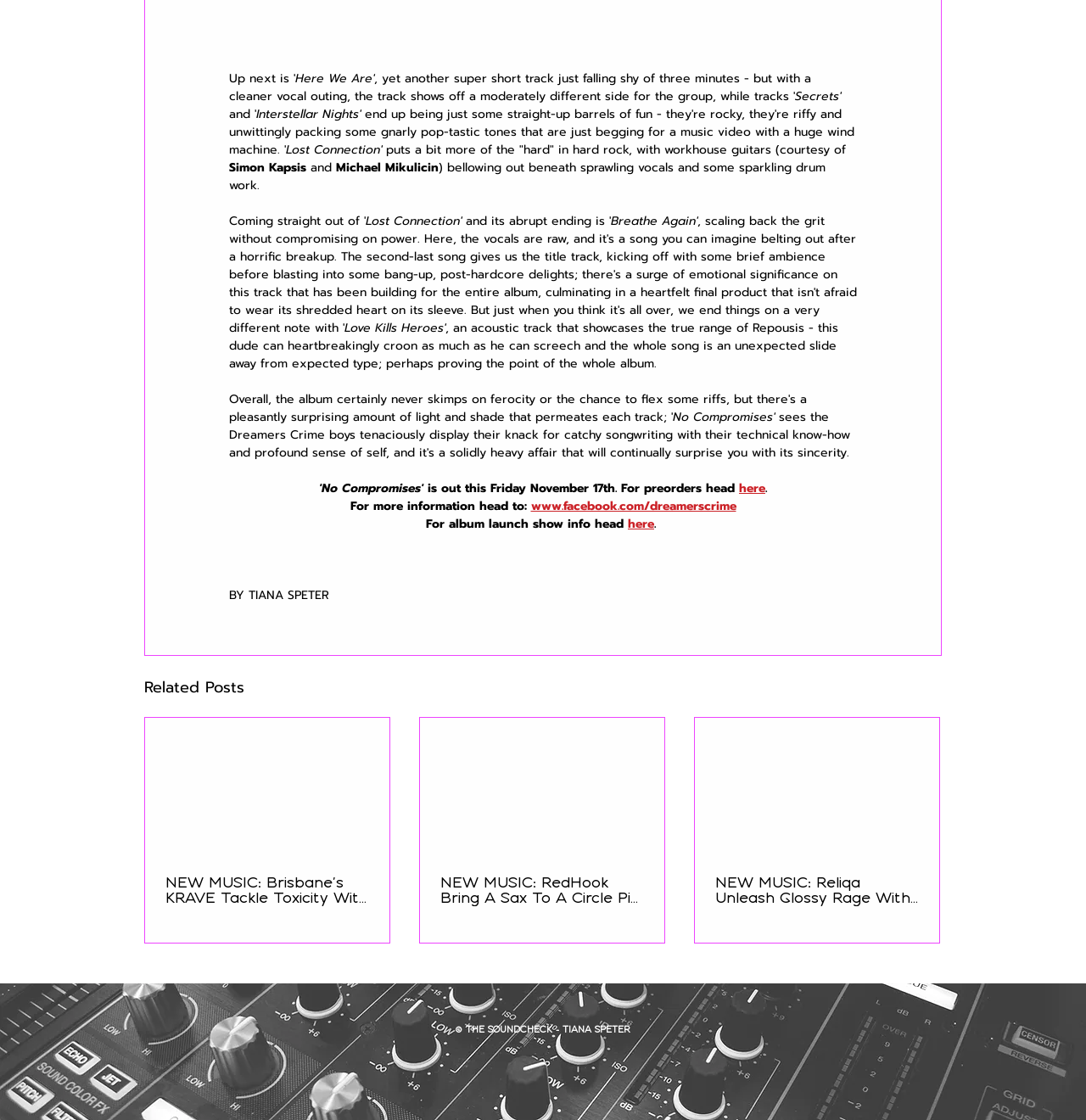Please find and report the bounding box coordinates of the element to click in order to perform the following action: "Read the article about RedHook's new music". The coordinates should be expressed as four float numbers between 0 and 1, in the format [left, top, right, bottom].

[0.405, 0.782, 0.593, 0.809]